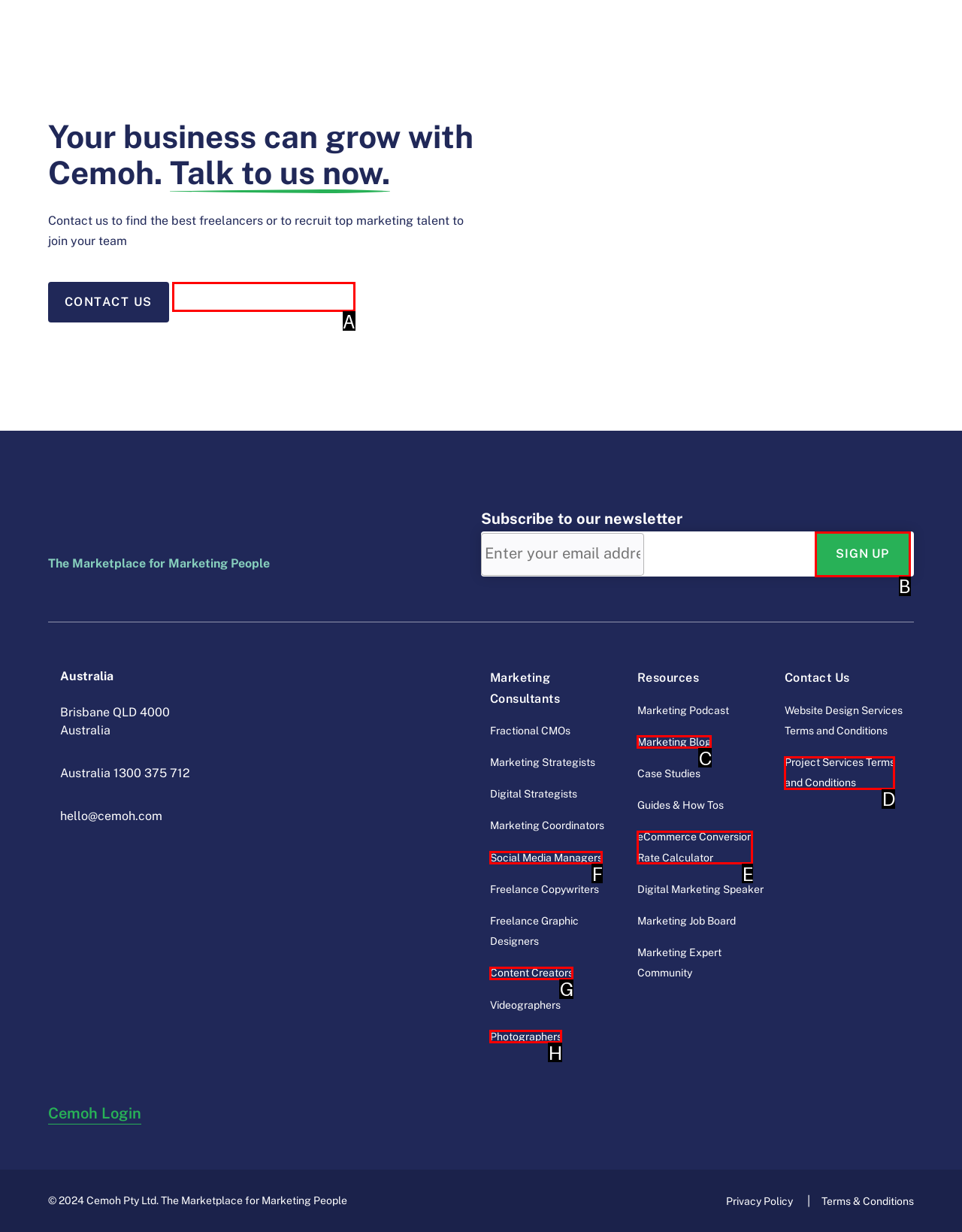Determine the right option to click to perform this task: Browse marketers
Answer with the correct letter from the given choices directly.

A